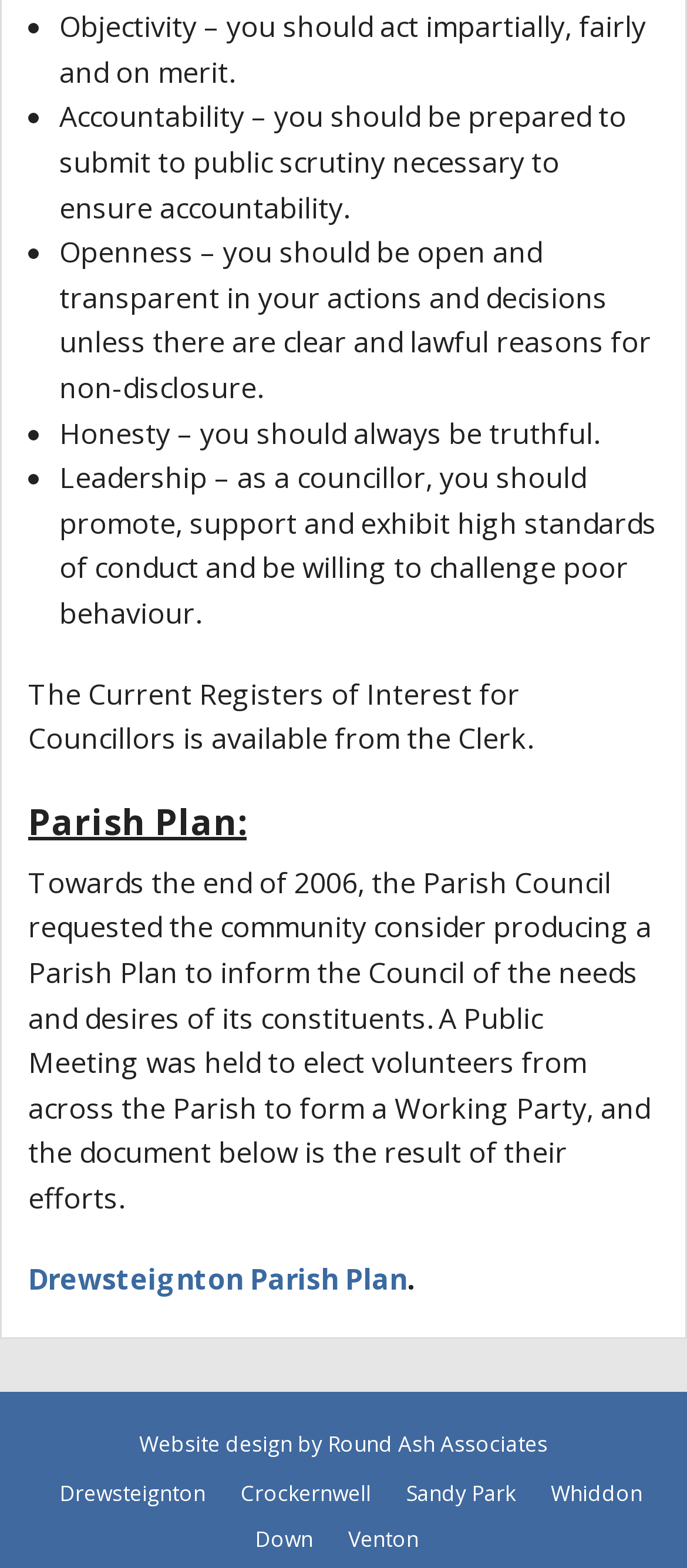Extract the bounding box for the UI element that matches this description: "Sandy Park".

[0.591, 0.943, 0.75, 0.962]